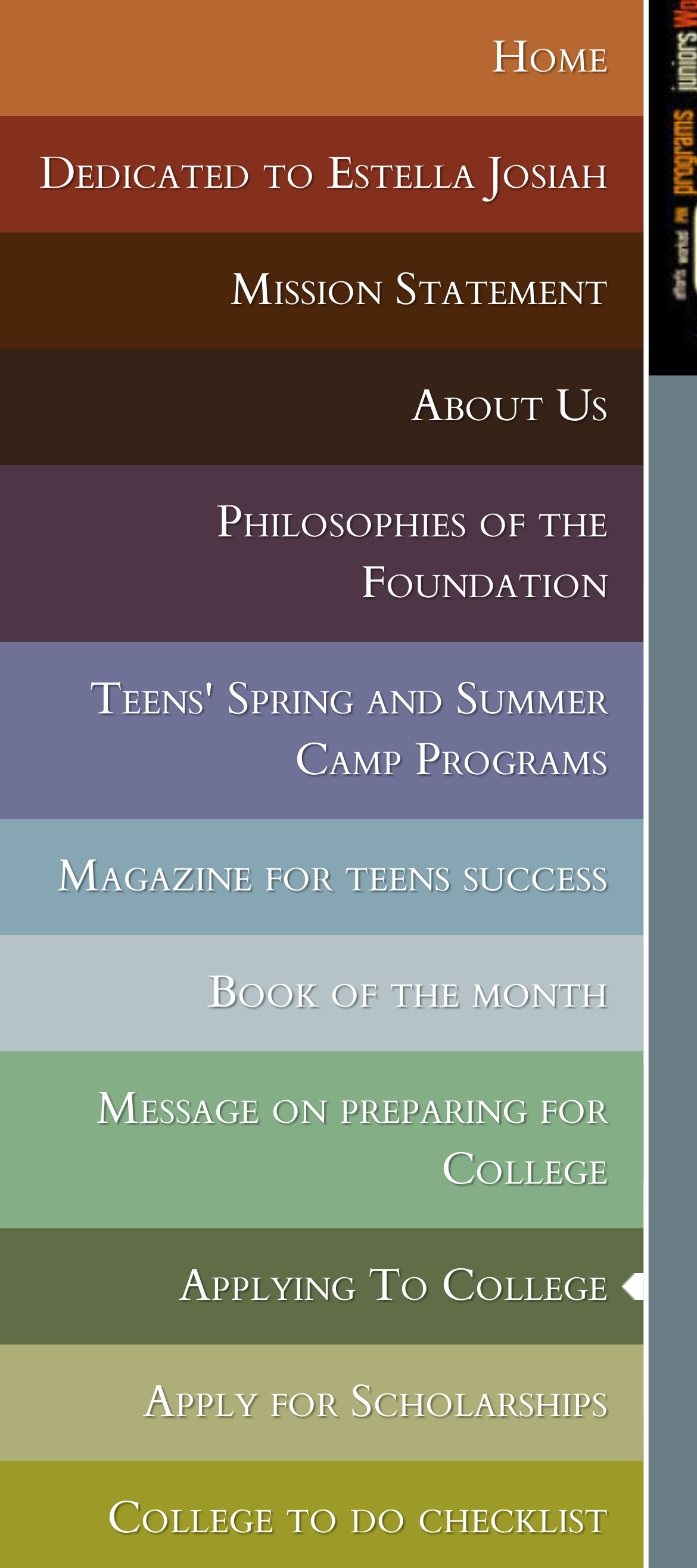Locate the heading on the webpage and return its text.

Where to Find Us: